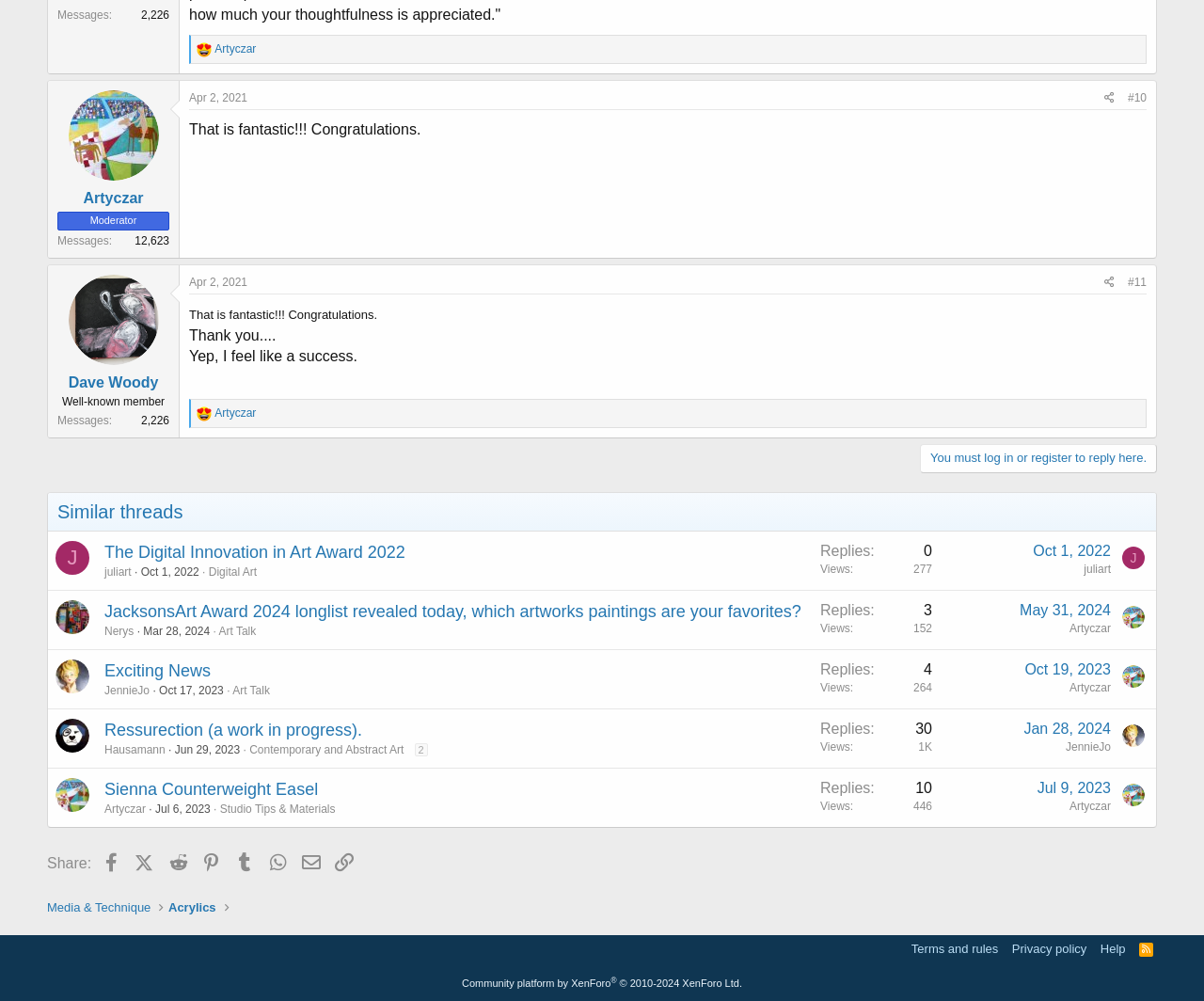Carefully examine the image and provide an in-depth answer to the question: What is the title of the thread started by juliart?

I found the answer by looking at the link element 'The Digital Innovation in Art Award 2022' which is associated with the username 'juliart'.